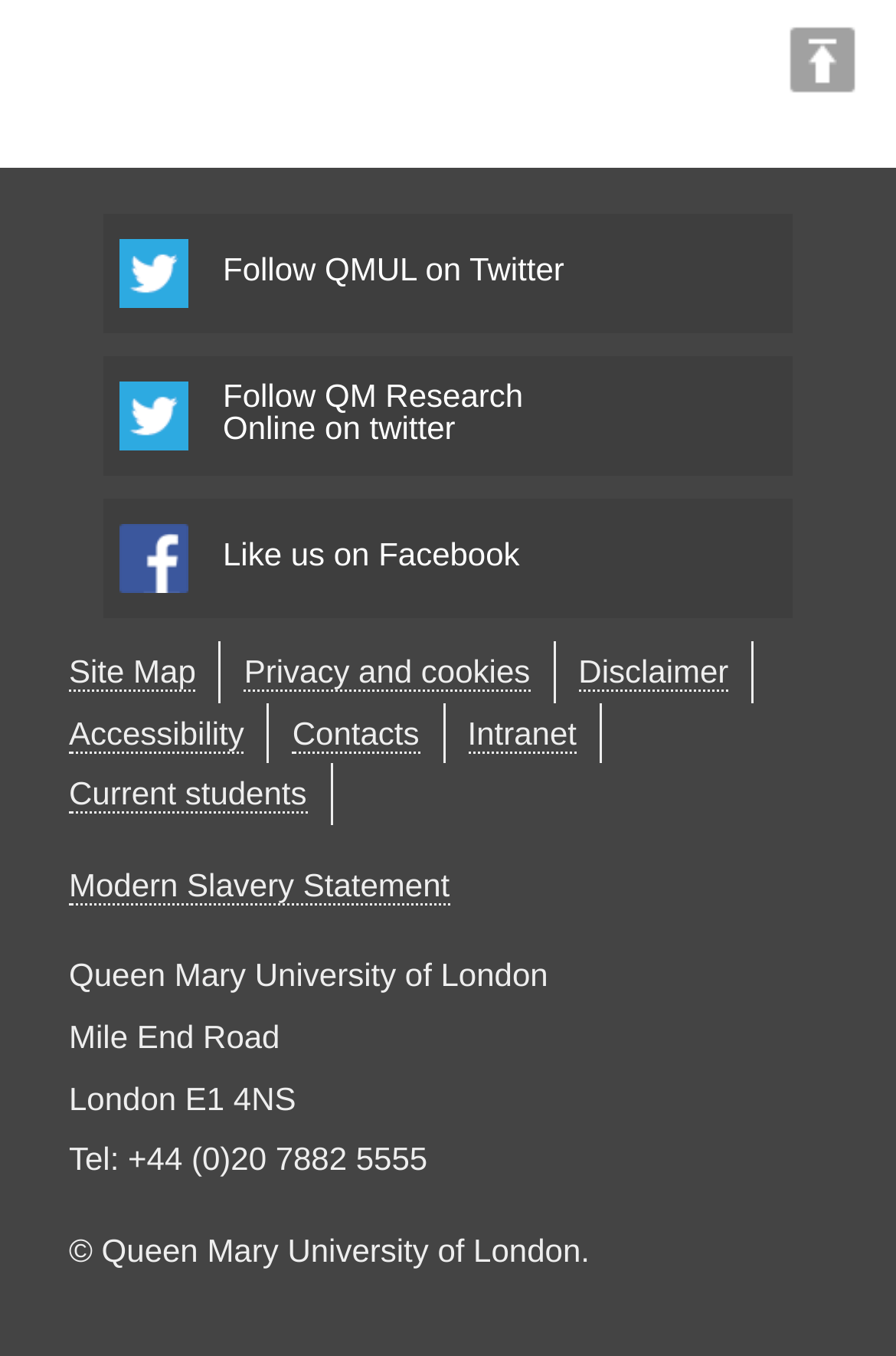How many social media links are available?
Answer the question using a single word or phrase, according to the image.

3